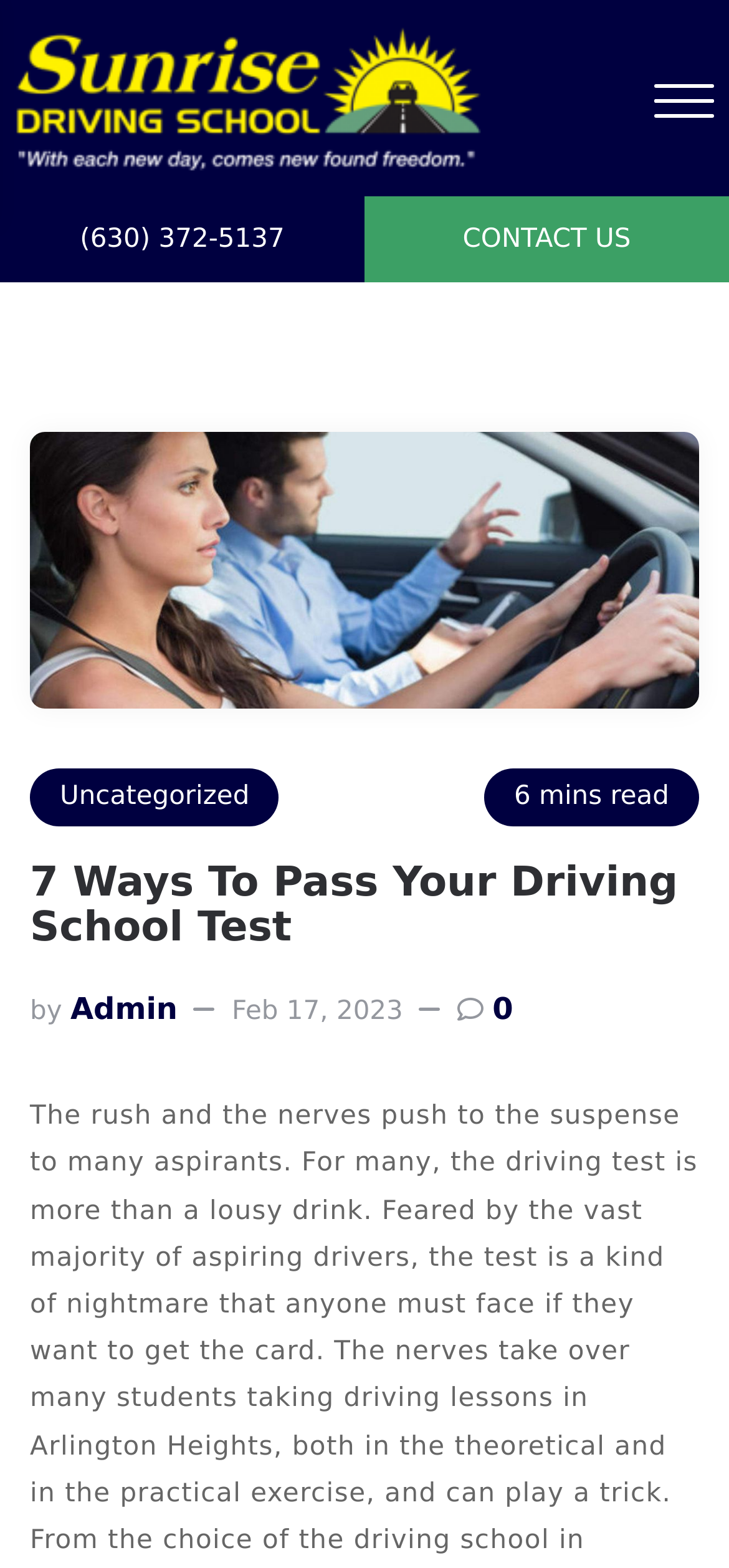Bounding box coordinates are specified in the format (top-left x, top-left y, bottom-right x, bottom-right y). All values are floating point numbers bounded between 0 and 1. Please provide the bounding box coordinate of the region this sentence describes: 0

[0.675, 0.632, 0.704, 0.655]